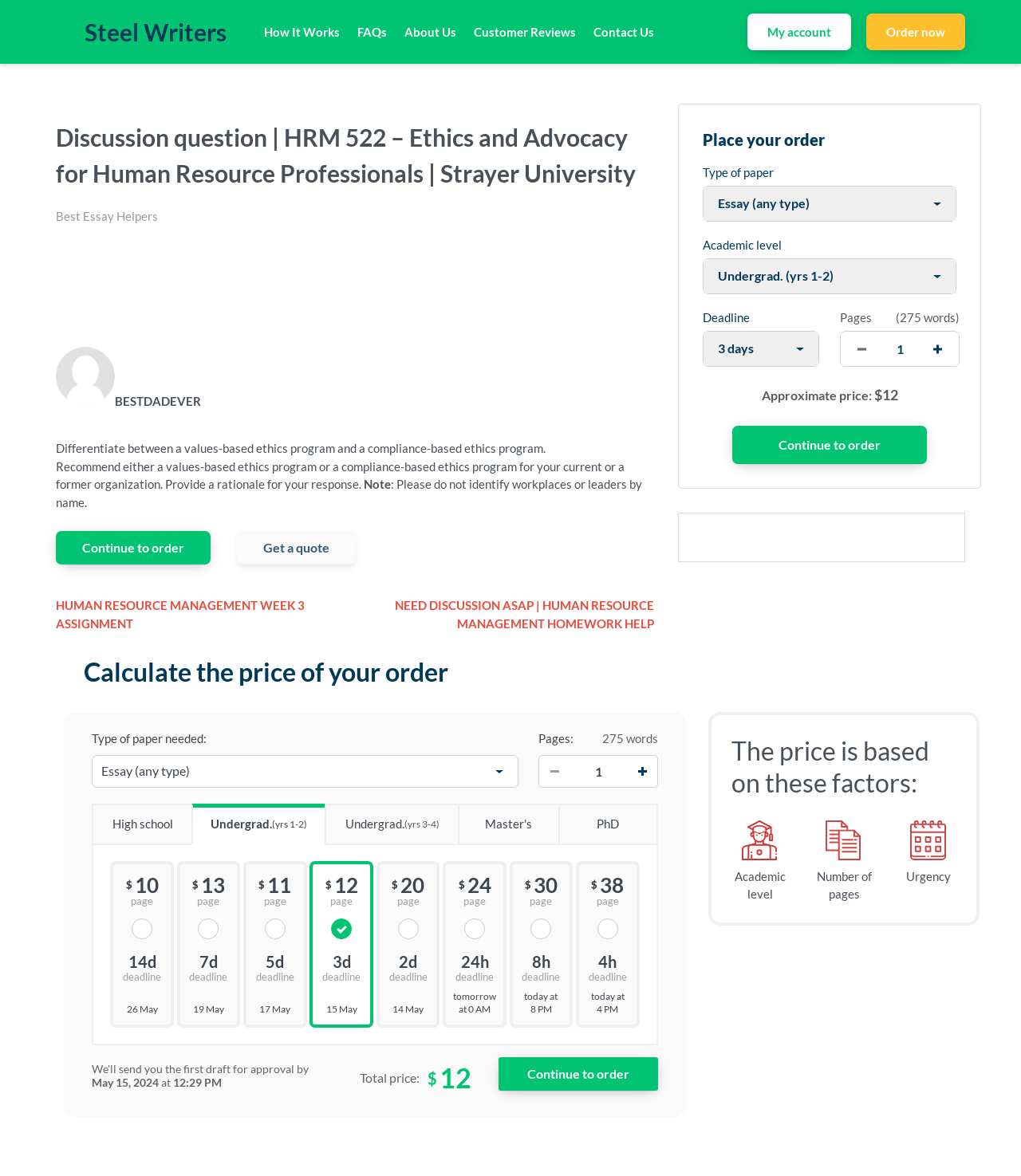Find and extract the text of the primary heading on the webpage.

Discussion question | HRM 522 – Ethics and Advocacy for Human Resource Professionals | Strayer University